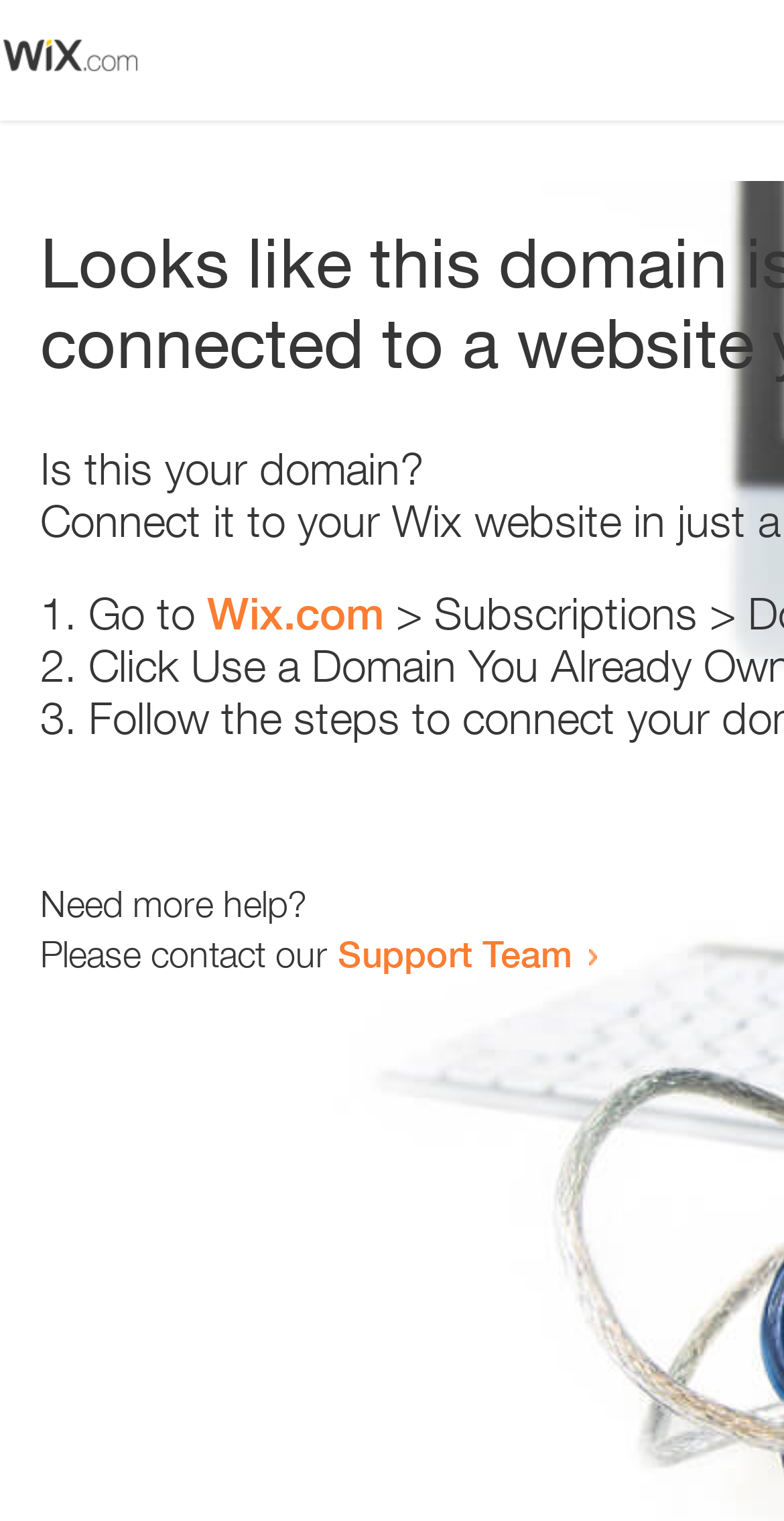What is the first step to take?
Refer to the screenshot and deliver a thorough answer to the question presented.

The first step to take is 'Go to Wix.com' which is indicated by the ListMarker '1.' at coordinates [0.051, 0.386, 0.113, 0.42] followed by the StaticText 'Go to' at coordinates [0.113, 0.386, 0.264, 0.42] and then the link 'Wix.com' at coordinates [0.264, 0.386, 0.49, 0.42]